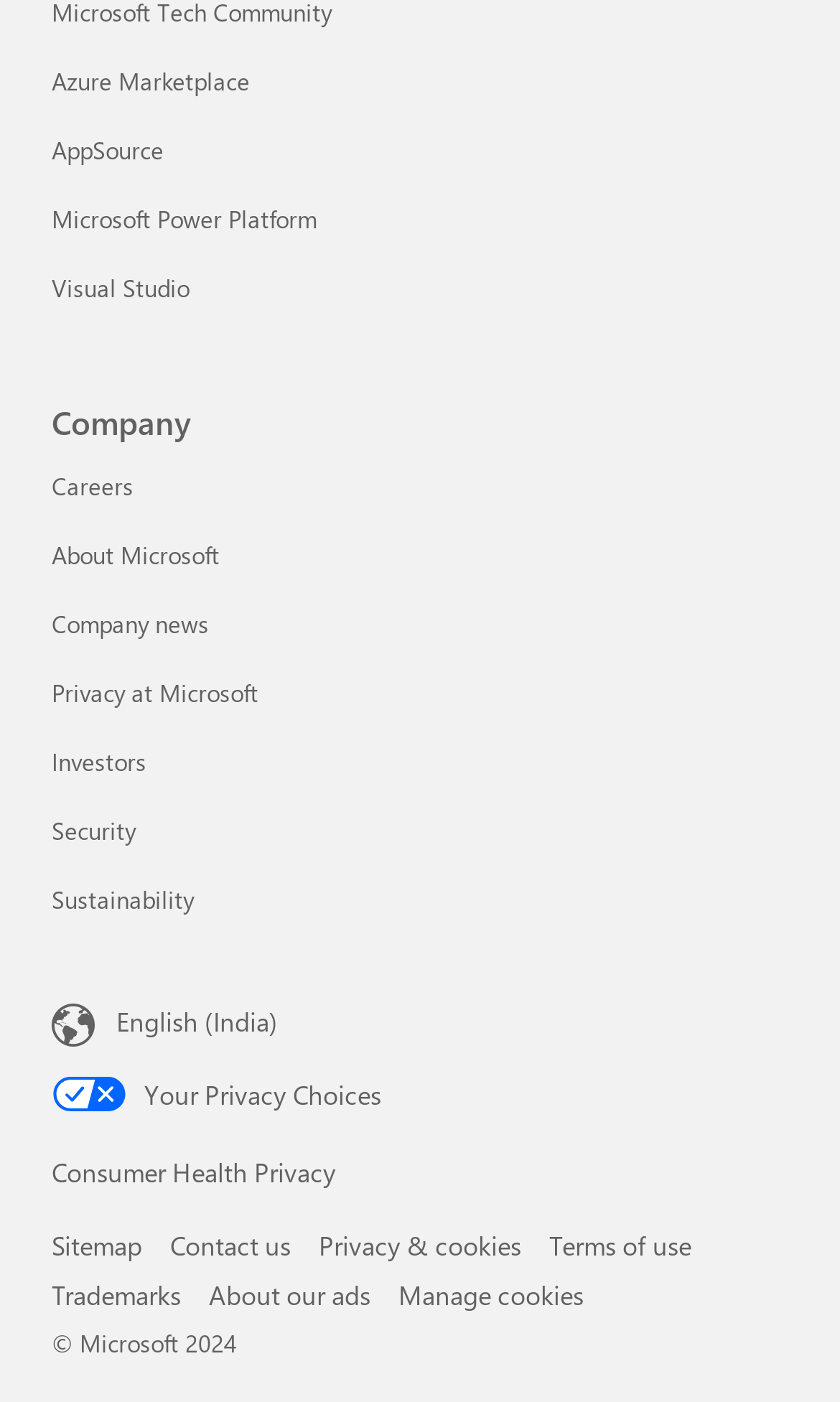Please provide the bounding box coordinates for the element that needs to be clicked to perform the following instruction: "Change content language". The coordinates should be given as four float numbers between 0 and 1, i.e., [left, top, right, bottom].

[0.062, 0.713, 0.938, 0.75]